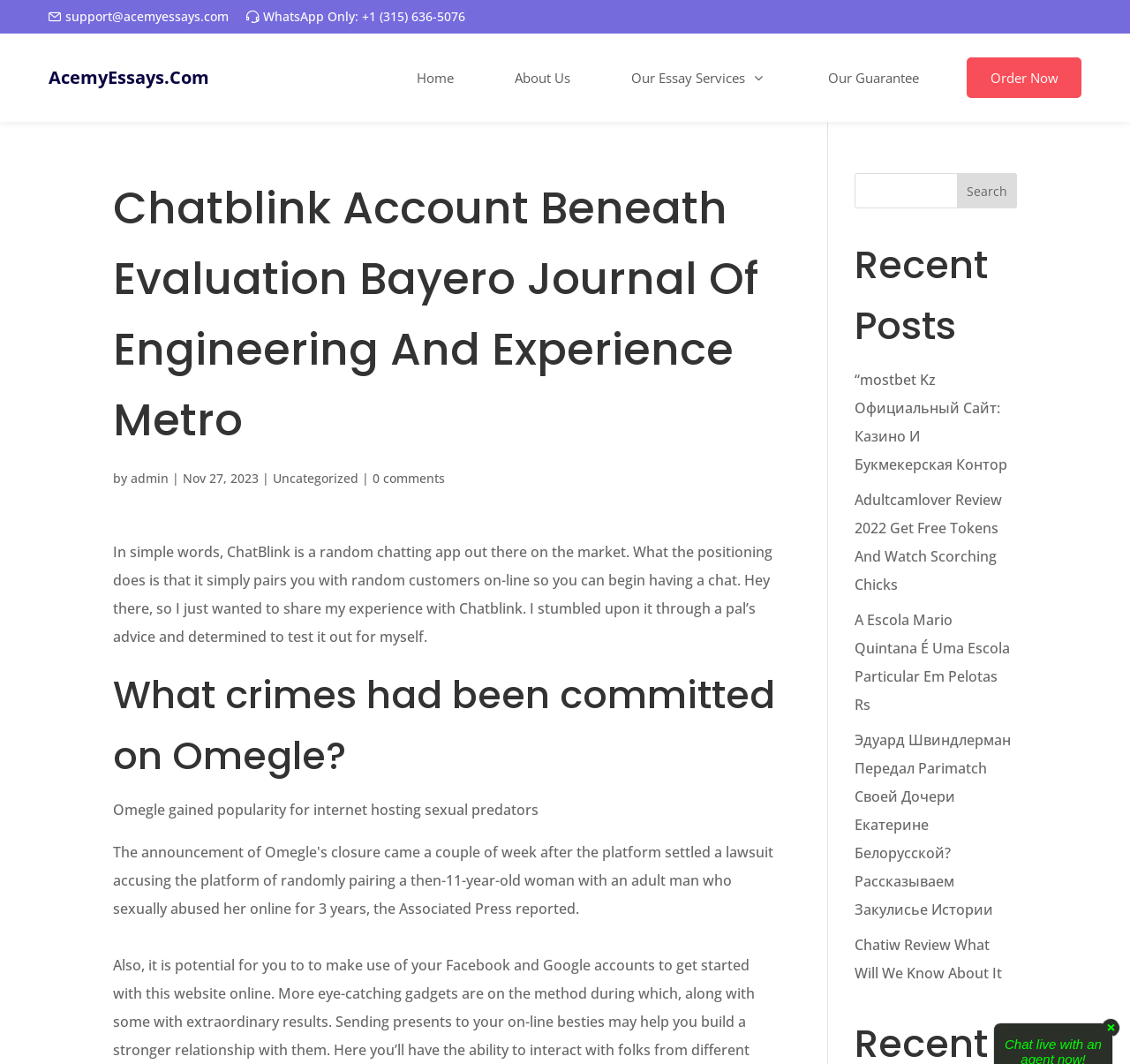Identify the bounding box coordinates of the specific part of the webpage to click to complete this instruction: "Check recent posts".

[0.756, 0.221, 0.9, 0.343]